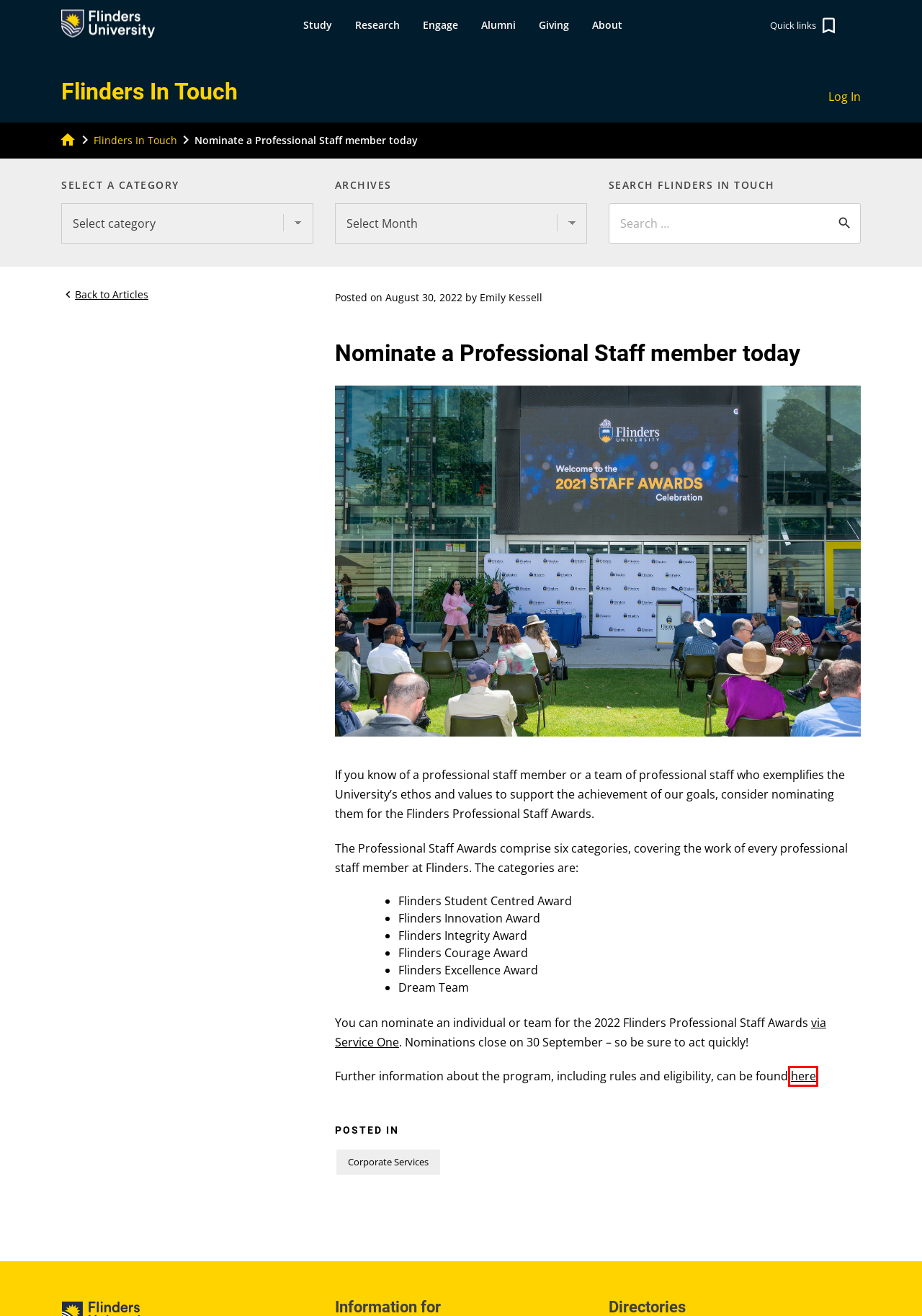Examine the screenshot of the webpage, noting the red bounding box around a UI element. Pick the webpage description that best matches the new page after the element in the red bounding box is clicked. Here are the candidates:
A. Indigenous Education and Engagement Strategy - Flinders University
B. Flinders In Touch -
C. Giving to Flinders - Flinders University
D. Staff awards - Flinders University Staff
E. Emily Kessell, Author at Flinders In Touch
F. Service Portal - Service One
G. Corporate Services Archives - Flinders In Touch
H. Webcast places a female focus on finance - Flinders In Touch

D